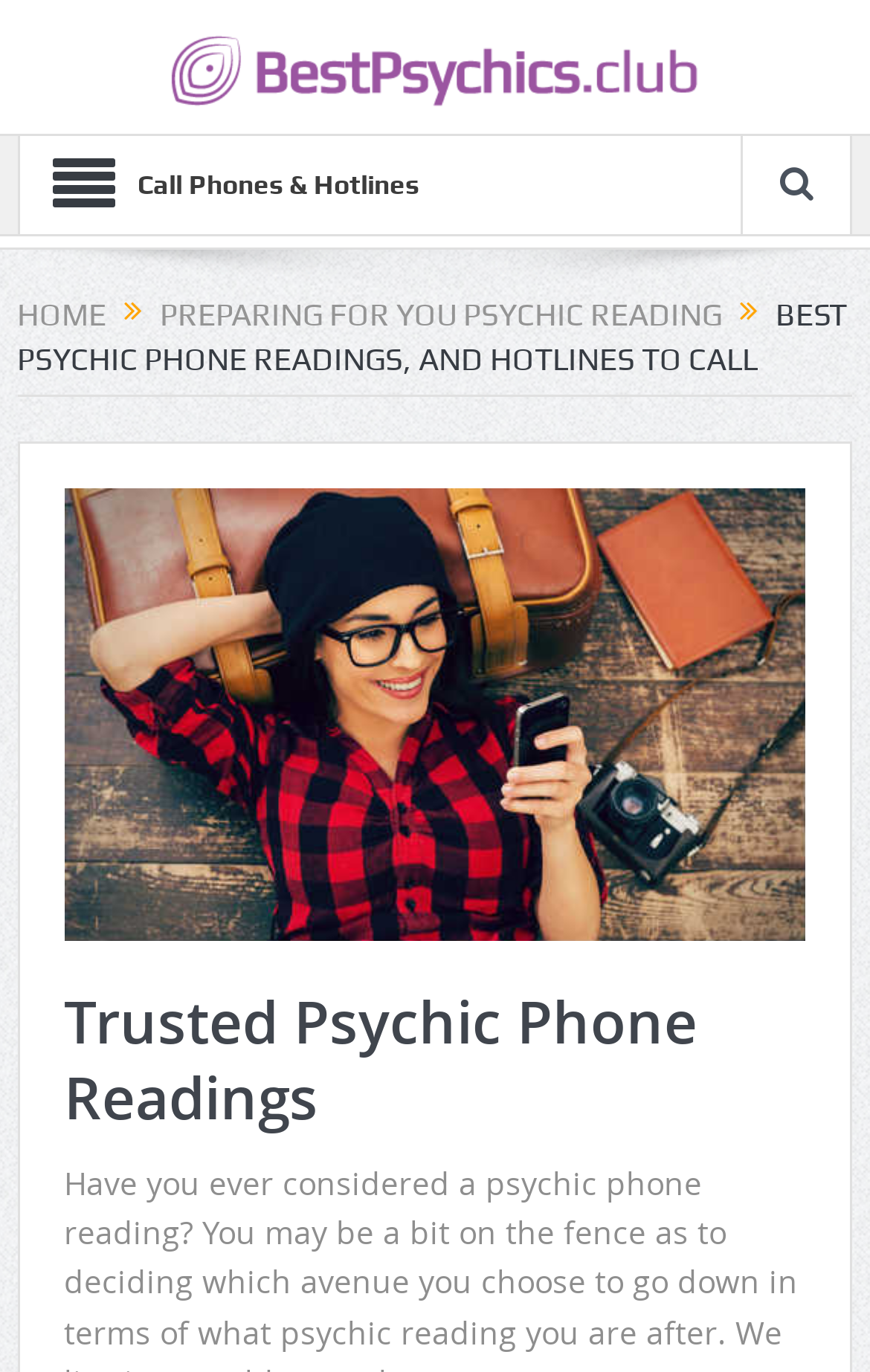Explain in detail what you observe on this webpage.

The webpage is about psychic phone readings and hotlines. At the top, there is a prominent link to "Best Psychics" accompanied by an image with the same name, taking up most of the top section. Below this, there is a static text "Call Phones & Hotlines" positioned slightly to the left.

On the left side, there are three links: "HOME", "PREPARING FOR YOU PSYCHIC READING", and a long title "BEST PSYCHIC PHONE READINGS, AND HOTLINES TO CALL" that spans almost the entire width of the page. 

To the right of these links, there is a large image of a phone psychic, taking up a significant portion of the page. Below this image, there is a heading "Trusted Psychic Phone Readings" that is centered on the page.